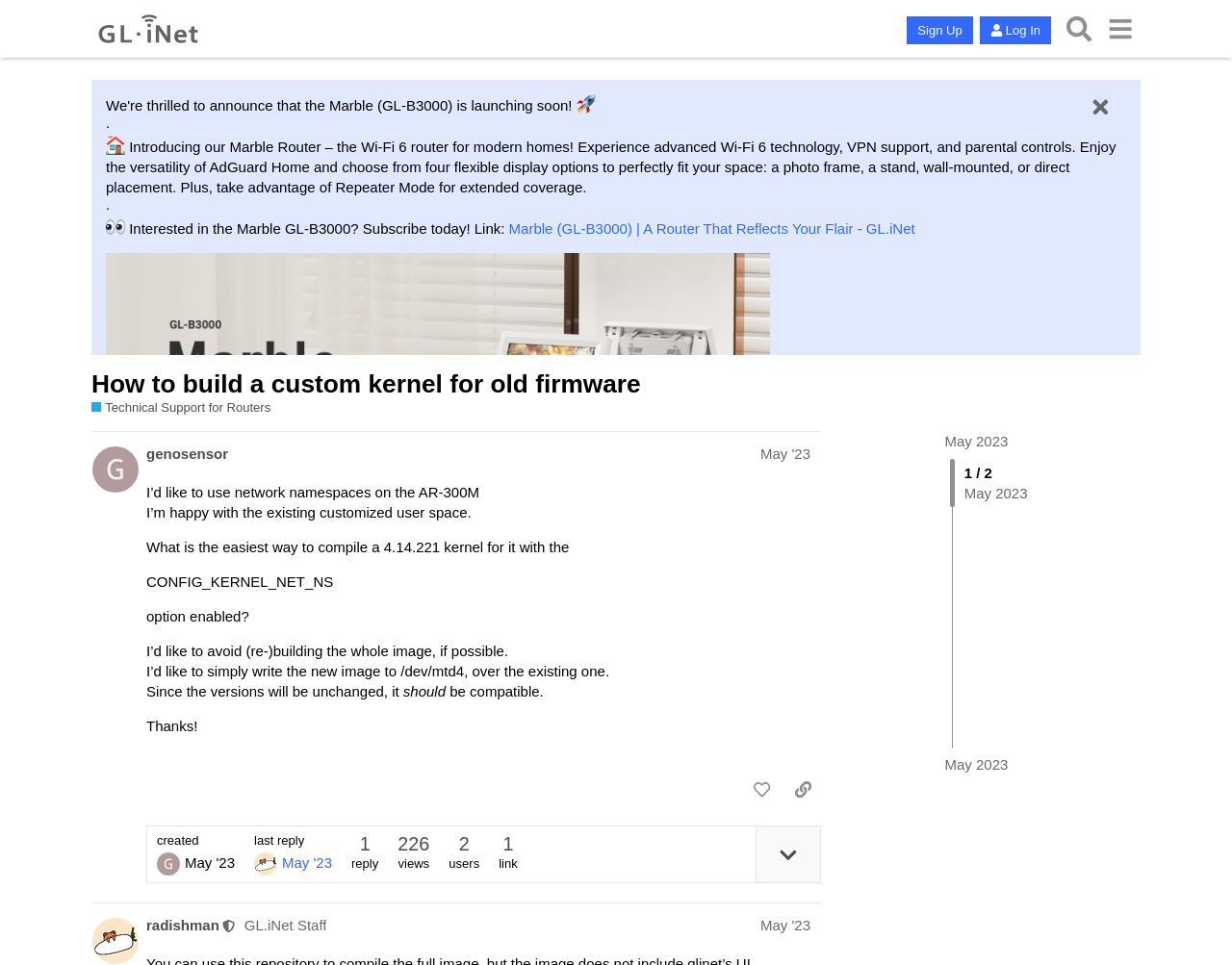Identify the headline of the webpage and generate its text content.

How to build a custom kernel for old firmware